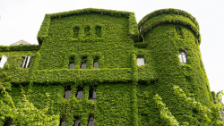Break down the image into a detailed narrative.

This captivating image showcases a striking building entirely enveloped in lush green ivy, creating a stunning natural facade that blurs the lines between architecture and nature. The structure features a combination of classical architectural elements, including rounded towers and flat roof segments, all of which are beautifully camouflaged by vibrant foliage. This green makeover not only enhances the building's aesthetic appeal but also contributes to urban sustainability by promoting biodiversity and cooling the surrounding area. The image is a testament to how nature can harmoniously integrate with human-made structures, offering a serene and picturesque view that invites contemplation of the relationship between the built environment and the natural world.